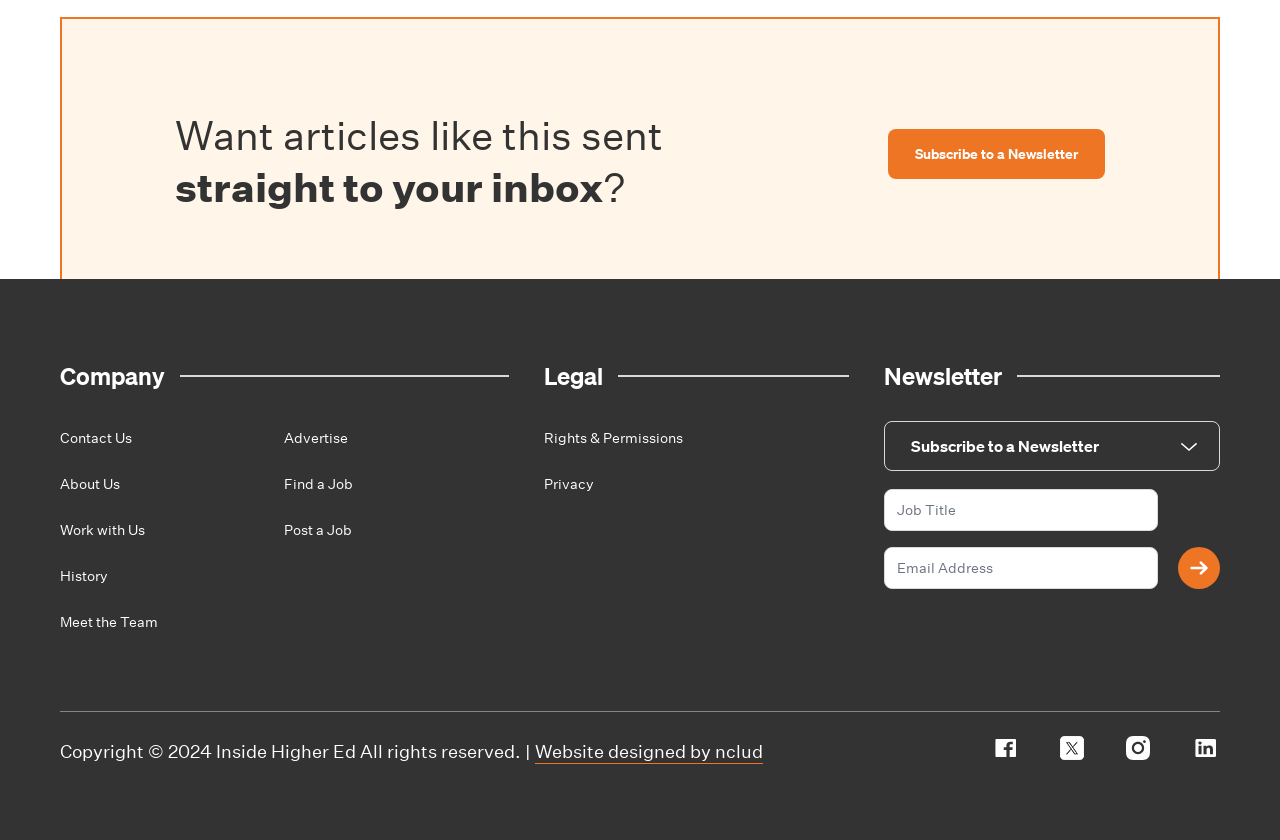Please identify the bounding box coordinates of the clickable area that will allow you to execute the instruction: "Contact Us".

[0.047, 0.511, 0.103, 0.532]